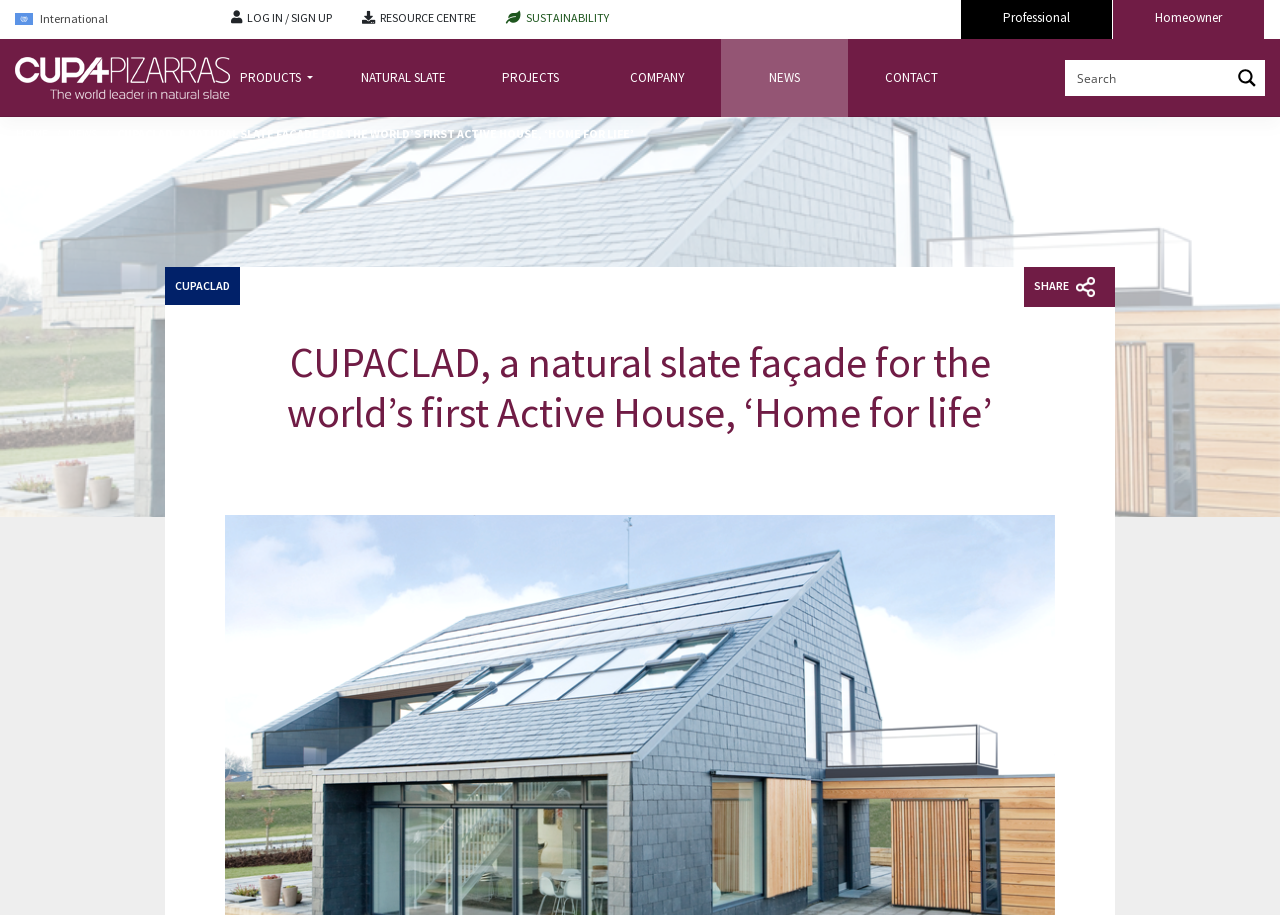Identify the bounding box coordinates of the clickable section necessary to follow the following instruction: "Click the 'NEWS' link". The coordinates should be presented as four float numbers from 0 to 1, i.e., [left, top, right, bottom].

[0.053, 0.137, 0.076, 0.156]